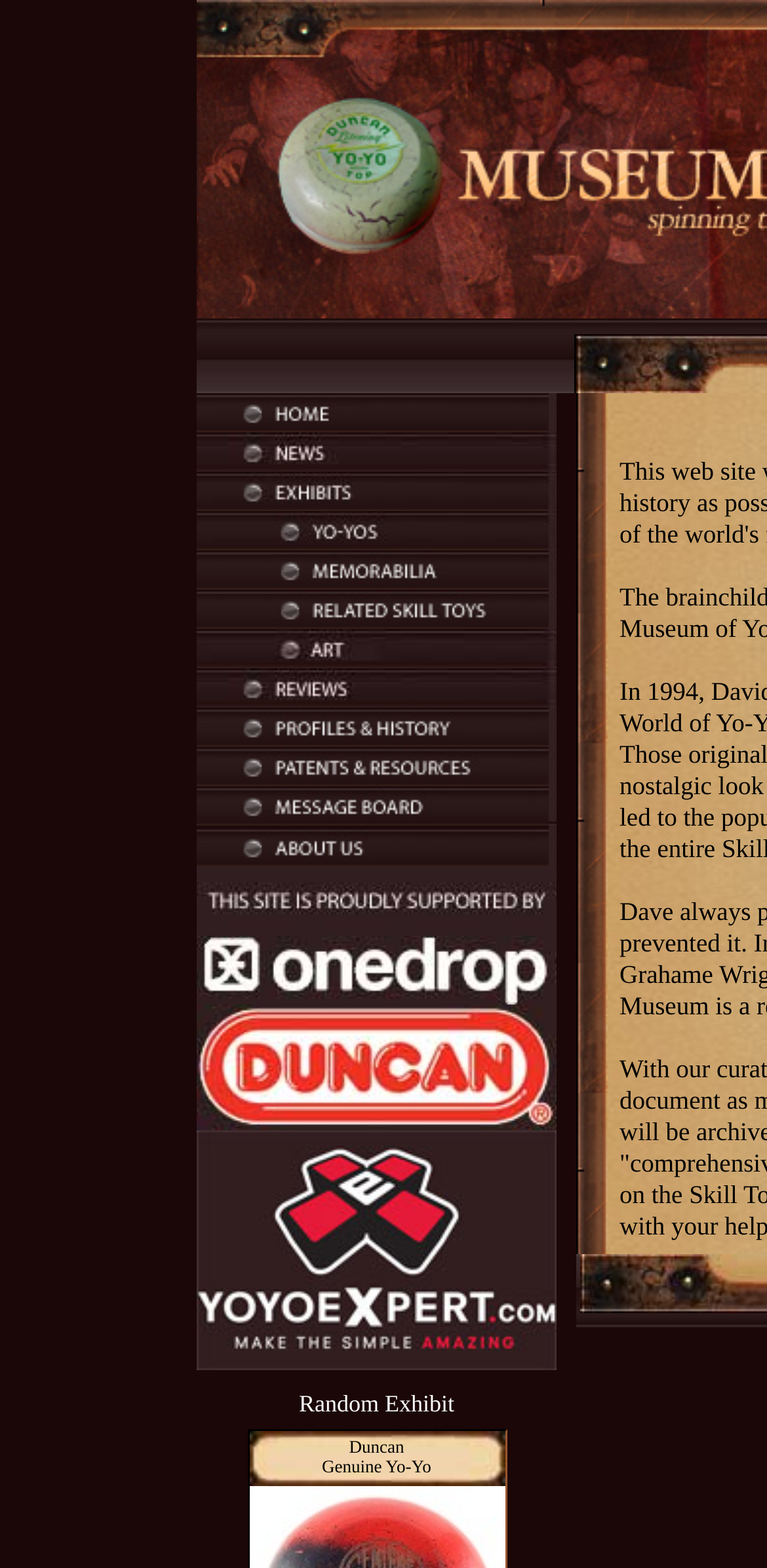What is the last link in the navigation menu?
Using the image provided, answer with just one word or phrase.

YoYoExpert